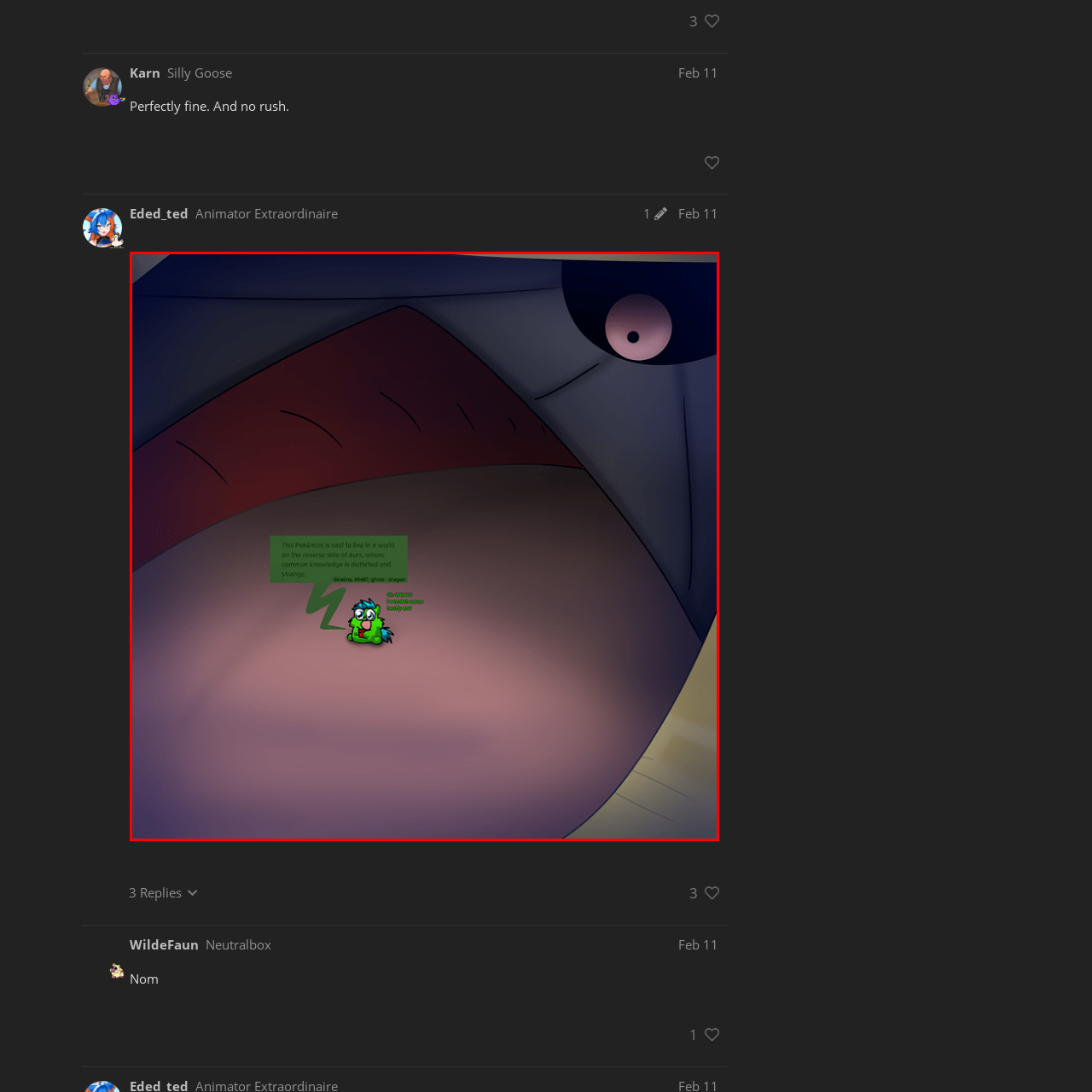What is unique about the world the Pokémon lives in?
Inspect the image indicated by the red outline and answer the question with a single word or short phrase.

Common knowledge is distorted and strange